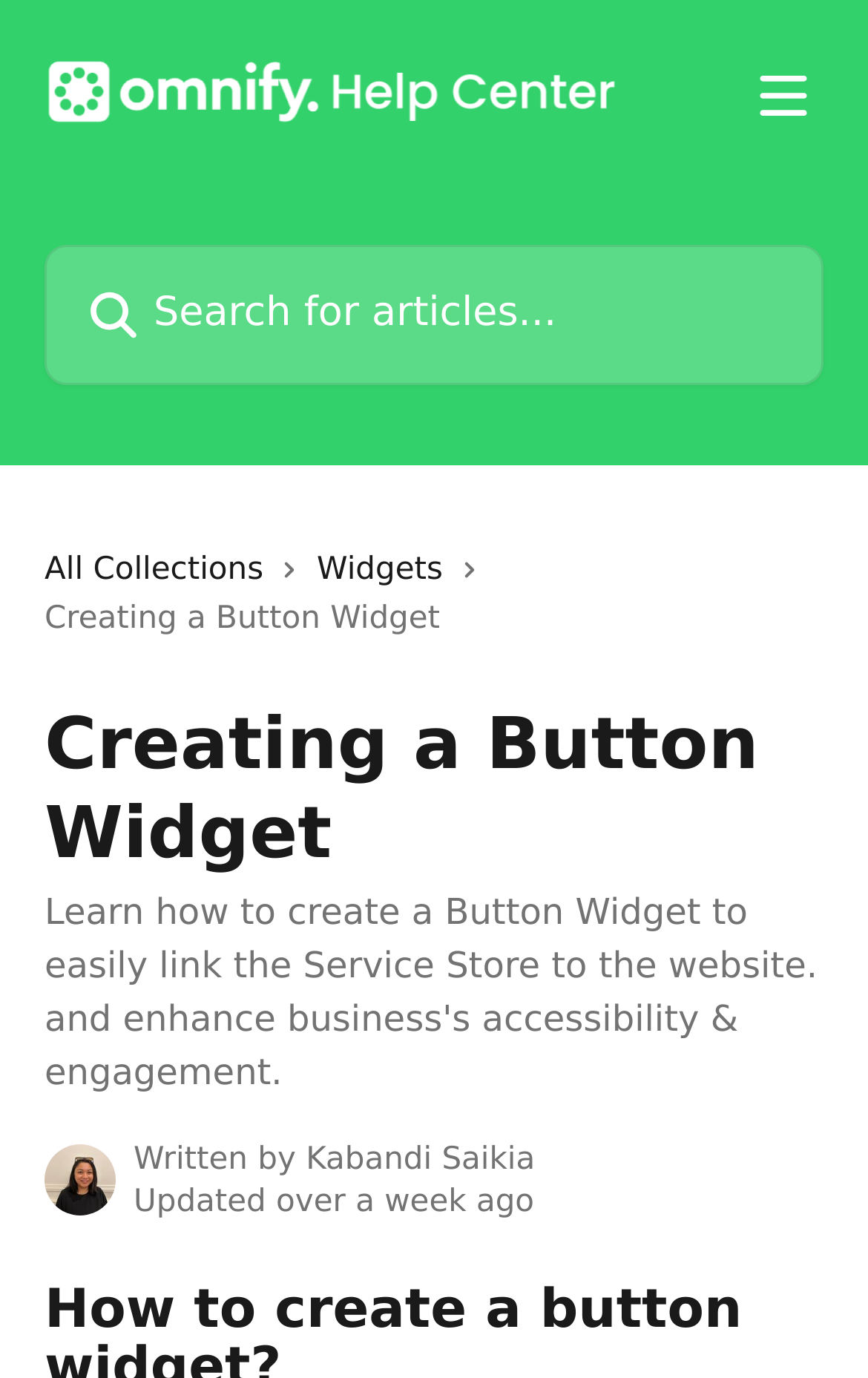Using the description: "← A Special Forces Soldier", identify the bounding box of the corresponding UI element in the screenshot.

None